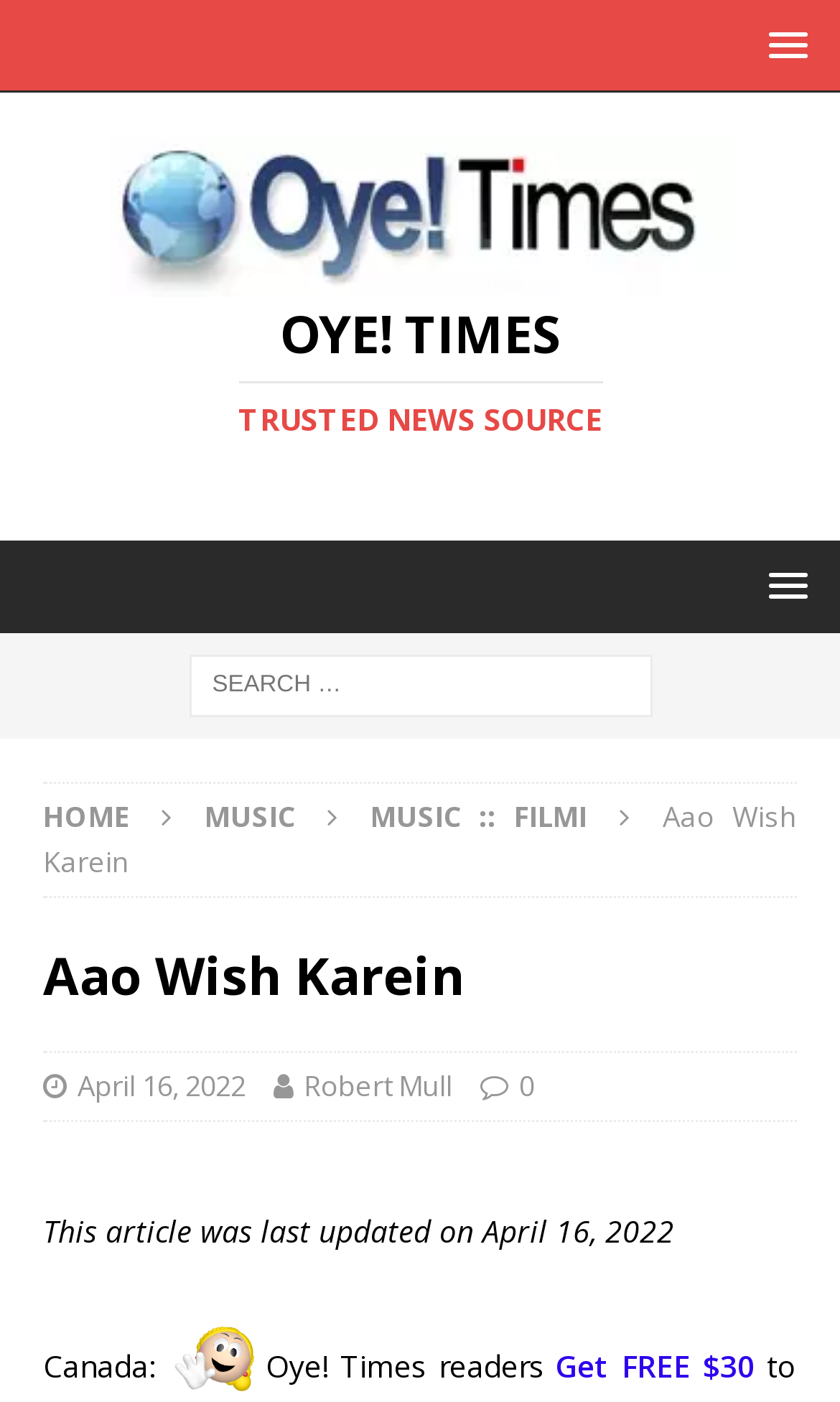Locate the bounding box coordinates of the clickable region necessary to complete the following instruction: "Click on MUSIC :: FILMI". Provide the coordinates in the format of four float numbers between 0 and 1, i.e., [left, top, right, bottom].

[0.441, 0.569, 0.699, 0.597]